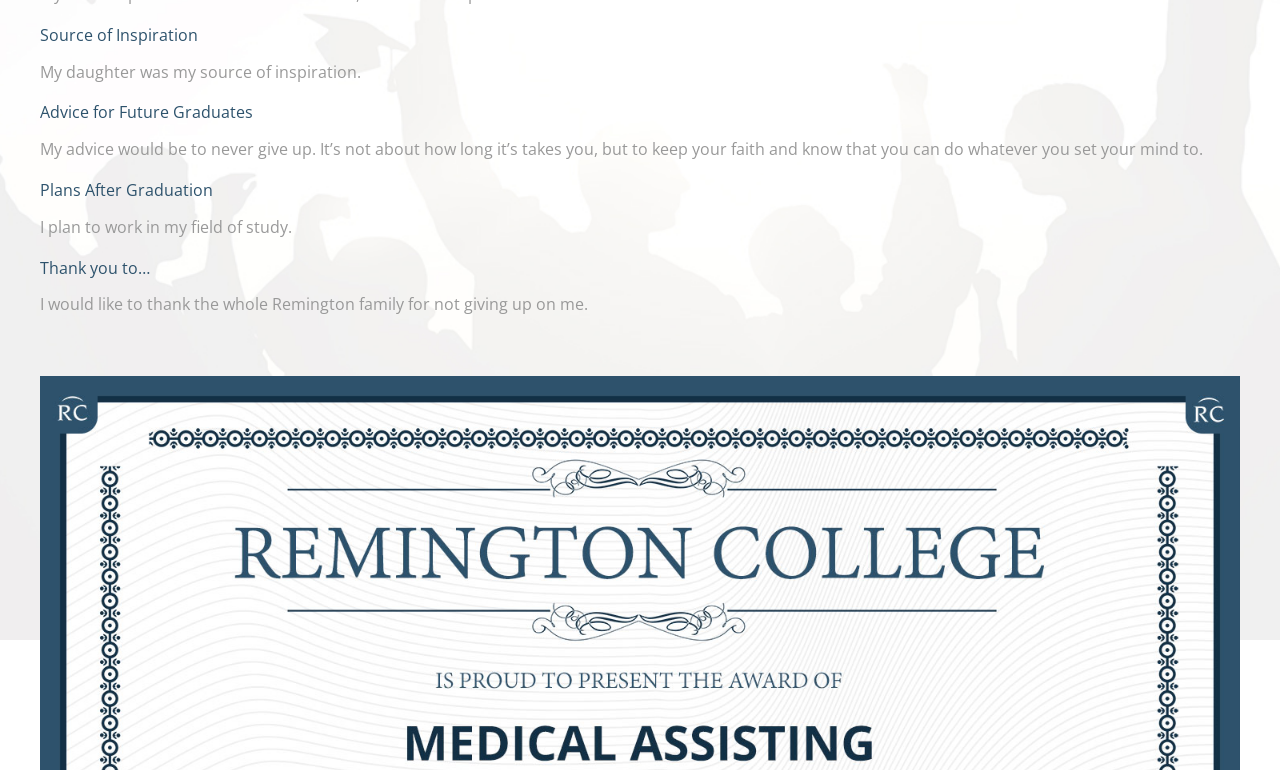Extract the bounding box coordinates for the HTML element that matches this description: "Non-GamStop CasinoGap". The coordinates should be four float numbers between 0 and 1, i.e., [left, top, right, bottom].

None